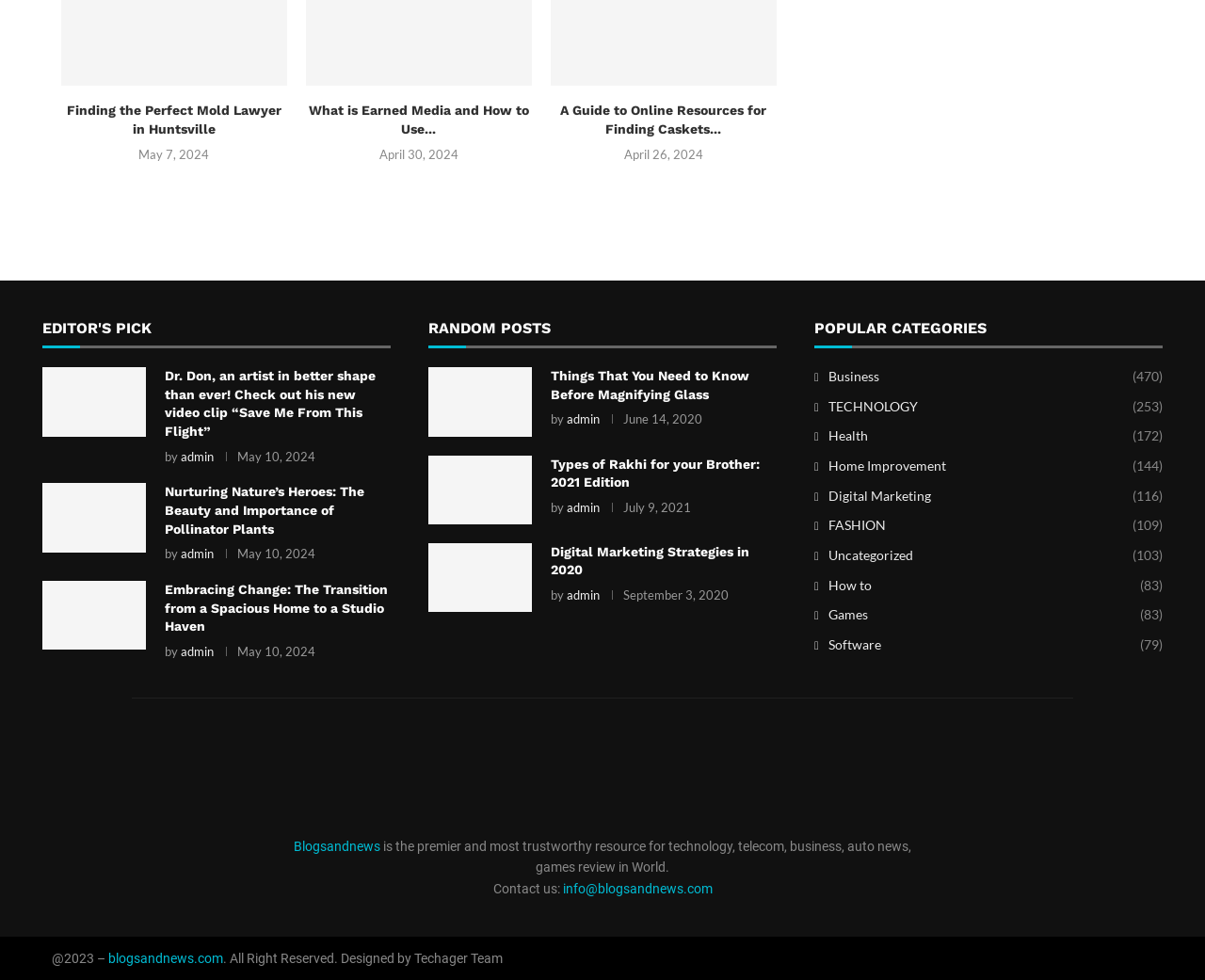Find the bounding box coordinates for the area that should be clicked to accomplish the instruction: "Read the 'EDITOR'S PICK' section".

[0.035, 0.324, 0.324, 0.353]